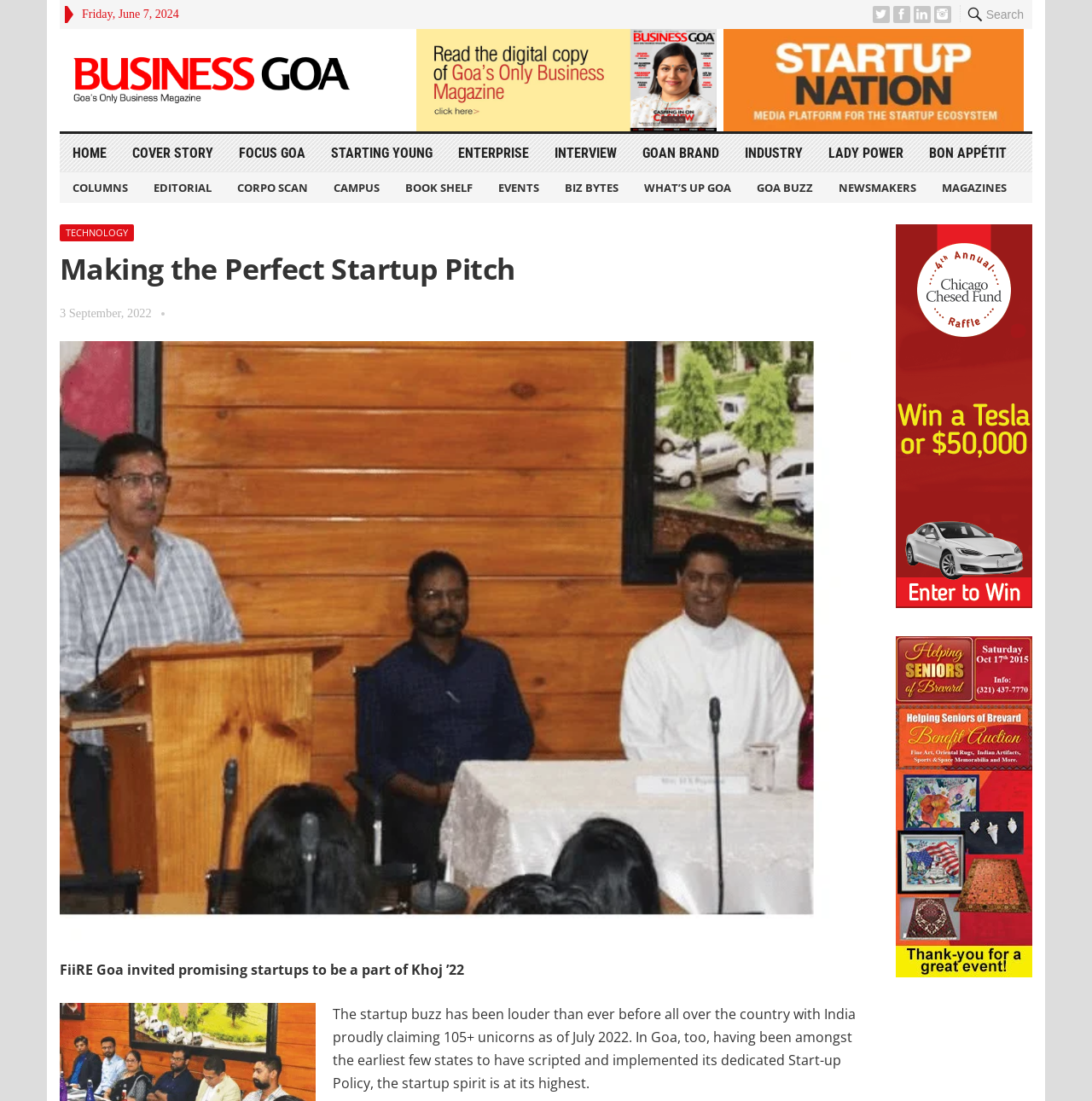Generate an in-depth caption that captures all aspects of the webpage.

The webpage is about "Making the Perfect Startup Pitch" and is part of Business Goa. At the top left, there is a date "Friday, June 7, 2024". On the top right, there are social media links to Twitter, Facebook, LinkedIn, and Google+, each accompanied by its respective icon. 

Below the social media links, there is a search bar. Underneath, there is a navigation menu with links to various sections, including "HOME", "COVER STORY", "FOCUS GOA", and others. 

The main content of the webpage is divided into two sections. The left section has a header with links to different categories, including "TECHNOLOGY". Below the header, there is a heading "Making the Perfect Startup Pitch" followed by a date "3 September, 2022". 

The main article starts with a paragraph "FiiRE Goa invited promising startups to be a part of Khoj ’22". The article continues with a longer paragraph discussing the startup spirit in India and Goa. 

On the right side of the webpage, there is a complementary section with a link.